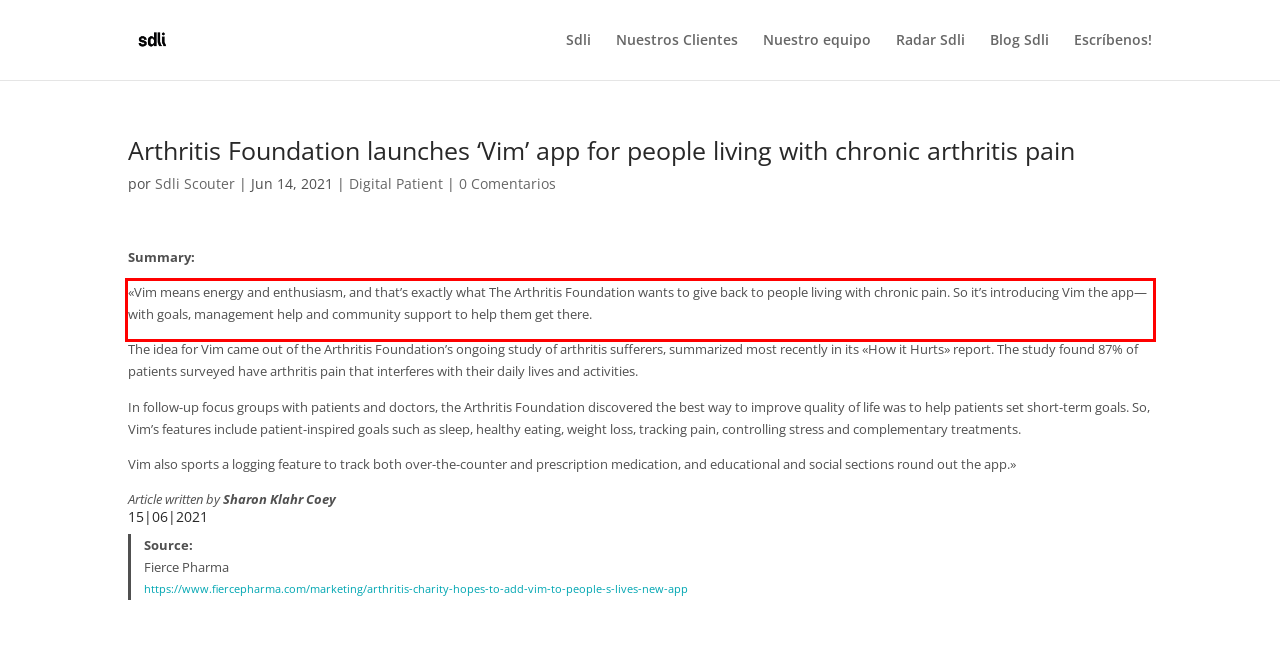Your task is to recognize and extract the text content from the UI element enclosed in the red bounding box on the webpage screenshot.

«Vim means energy and enthusiasm, and that’s exactly what The Arthritis Foundation wants to give back to people living with chronic pain. So it’s introducing Vim the app—with goals, management help and community support to help them get there.